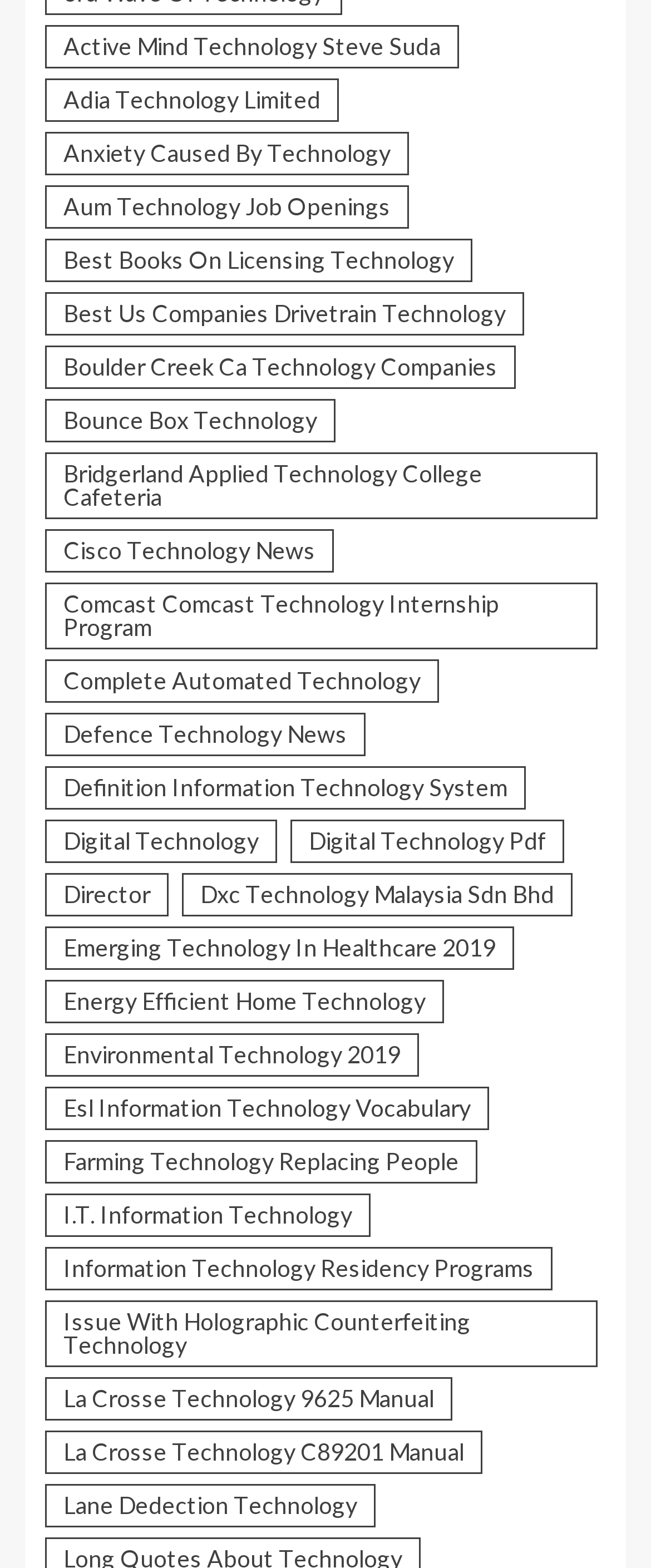Using floating point numbers between 0 and 1, provide the bounding box coordinates in the format (top-left x, top-left y, bottom-right x, bottom-right y). Locate the UI element described here: Director

[0.069, 0.556, 0.259, 0.584]